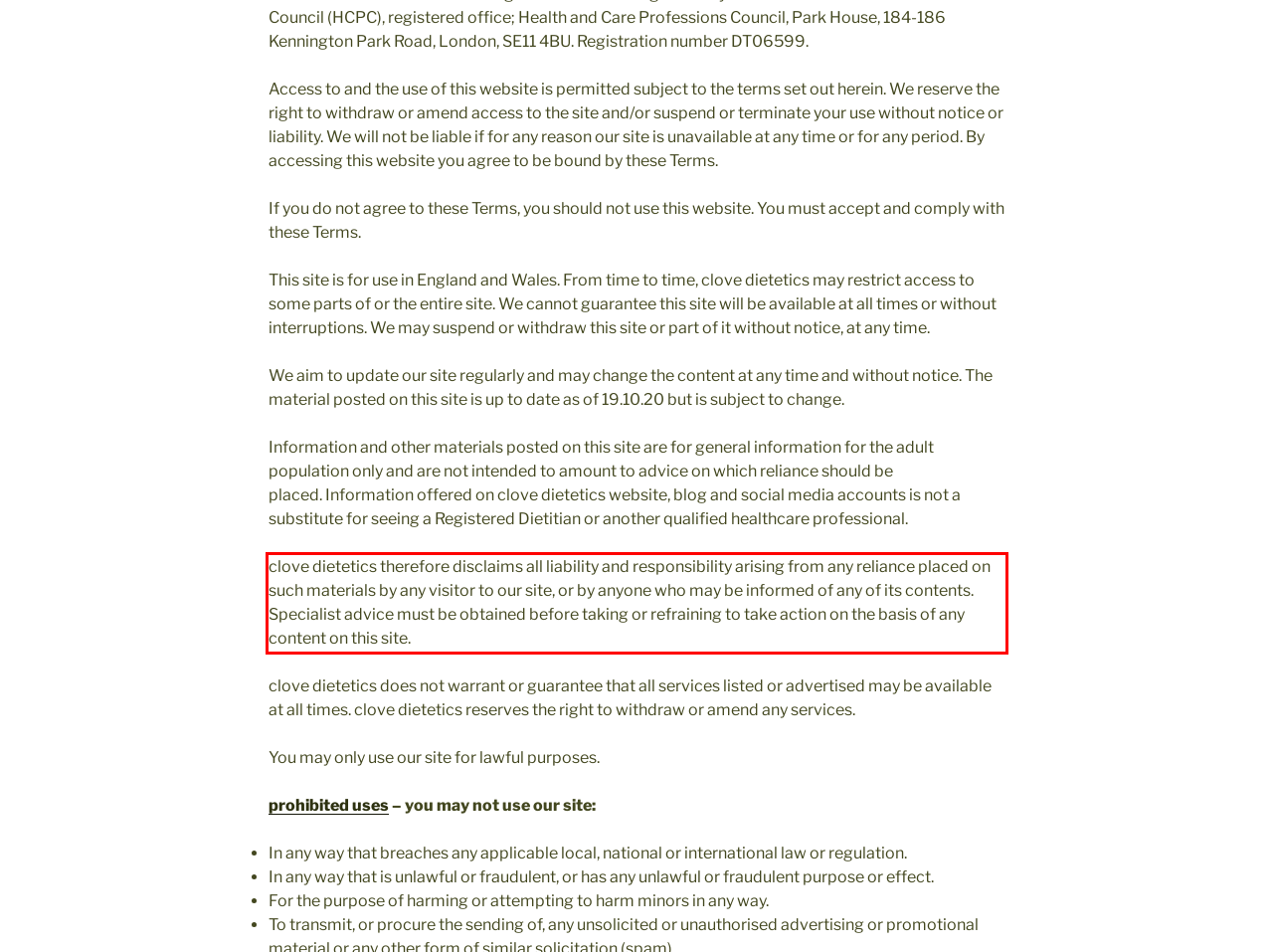You have a webpage screenshot with a red rectangle surrounding a UI element. Extract the text content from within this red bounding box.

clove dietetics therefore disclaims all liability and responsibility arising from any reliance placed on such materials by any visitor to our site, or by anyone who may be informed of any of its contents. Specialist advice must be obtained before taking or refraining to take action on the basis of any content on this site.